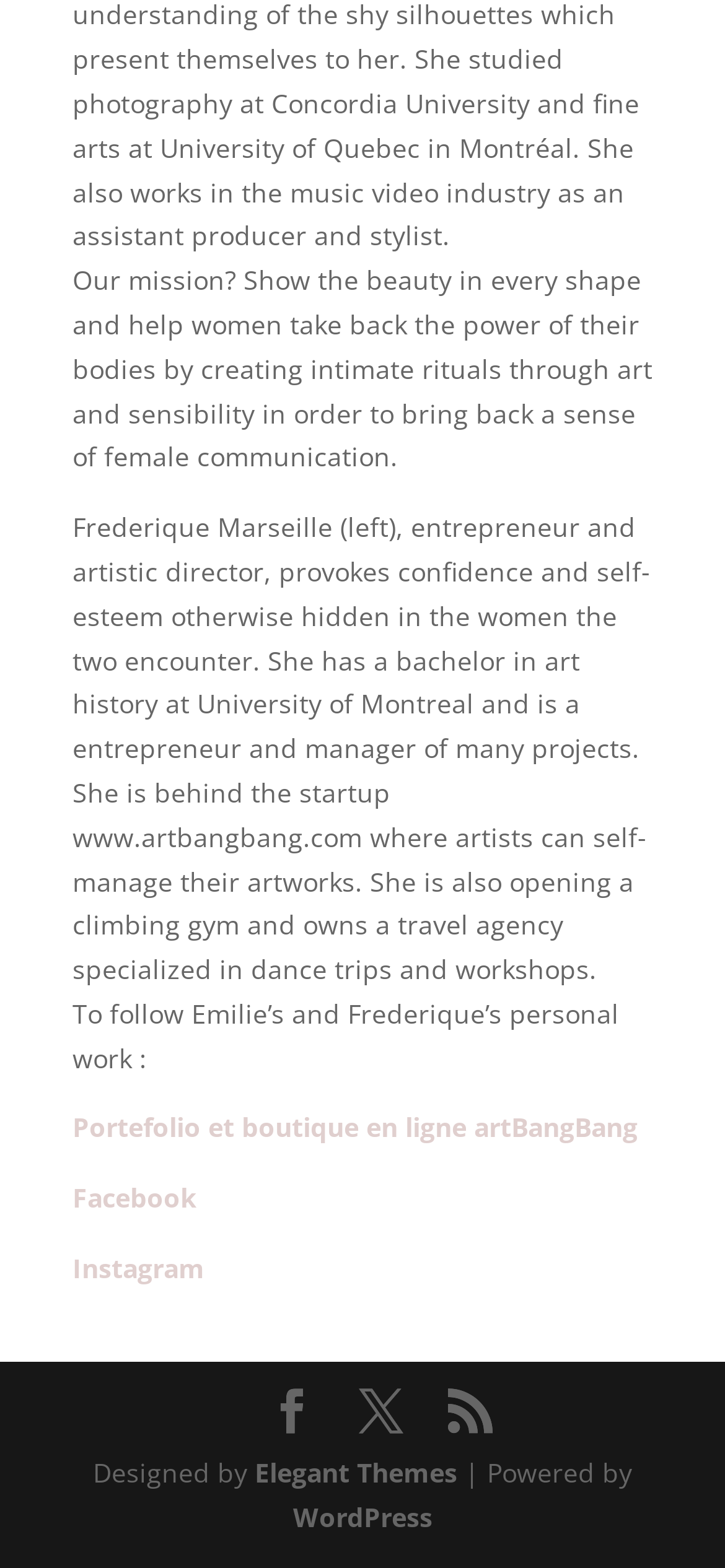Using the details in the image, give a detailed response to the question below:
Who is the entrepreneur and artistic director?

The second StaticText element describes Frederique Marseille as the entrepreneur and artistic director, providing her background and accomplishments.